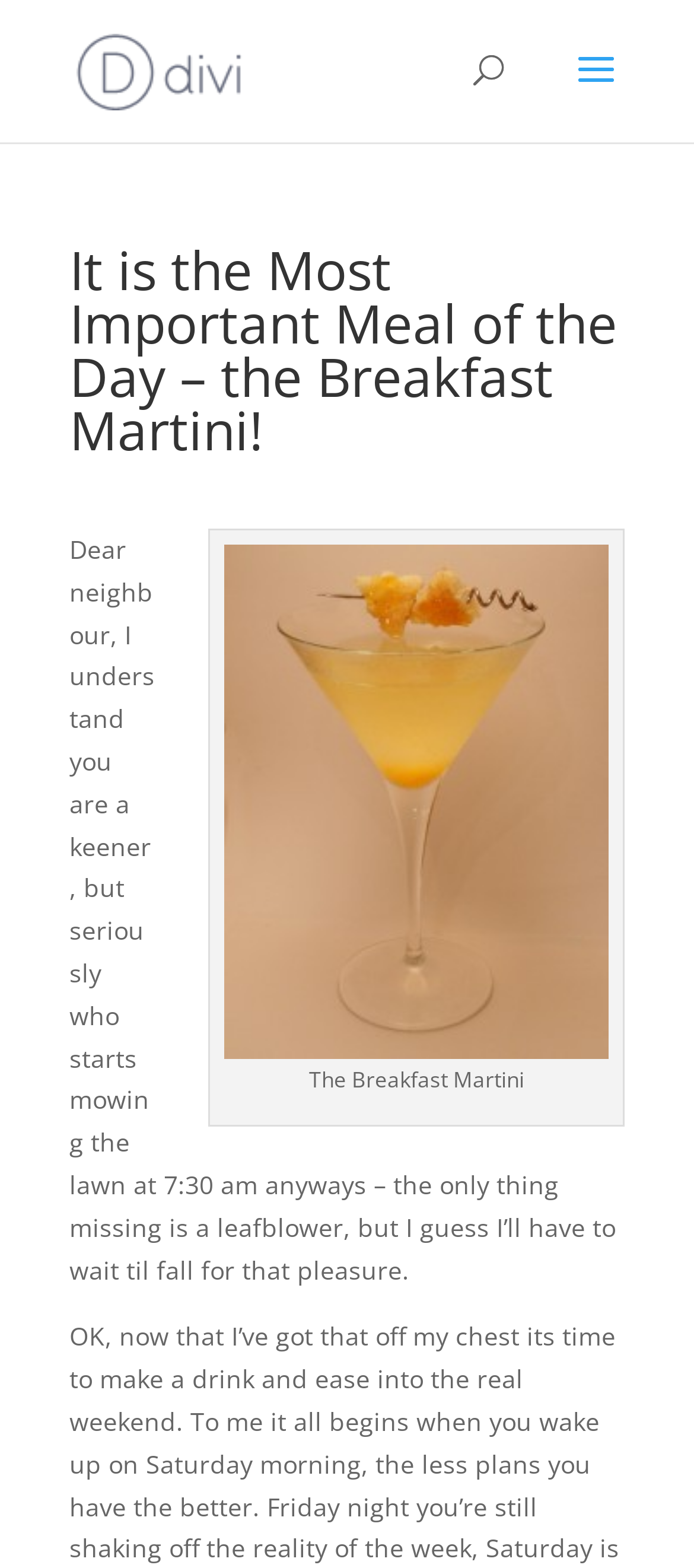Provide the bounding box coordinates in the format (top-left x, top-left y, bottom-right x, bottom-right y). All values are floating point numbers between 0 and 1. Determine the bounding box coordinate of the UI element described as: parent_node: The Breakfast Martini

[0.323, 0.651, 0.877, 0.673]